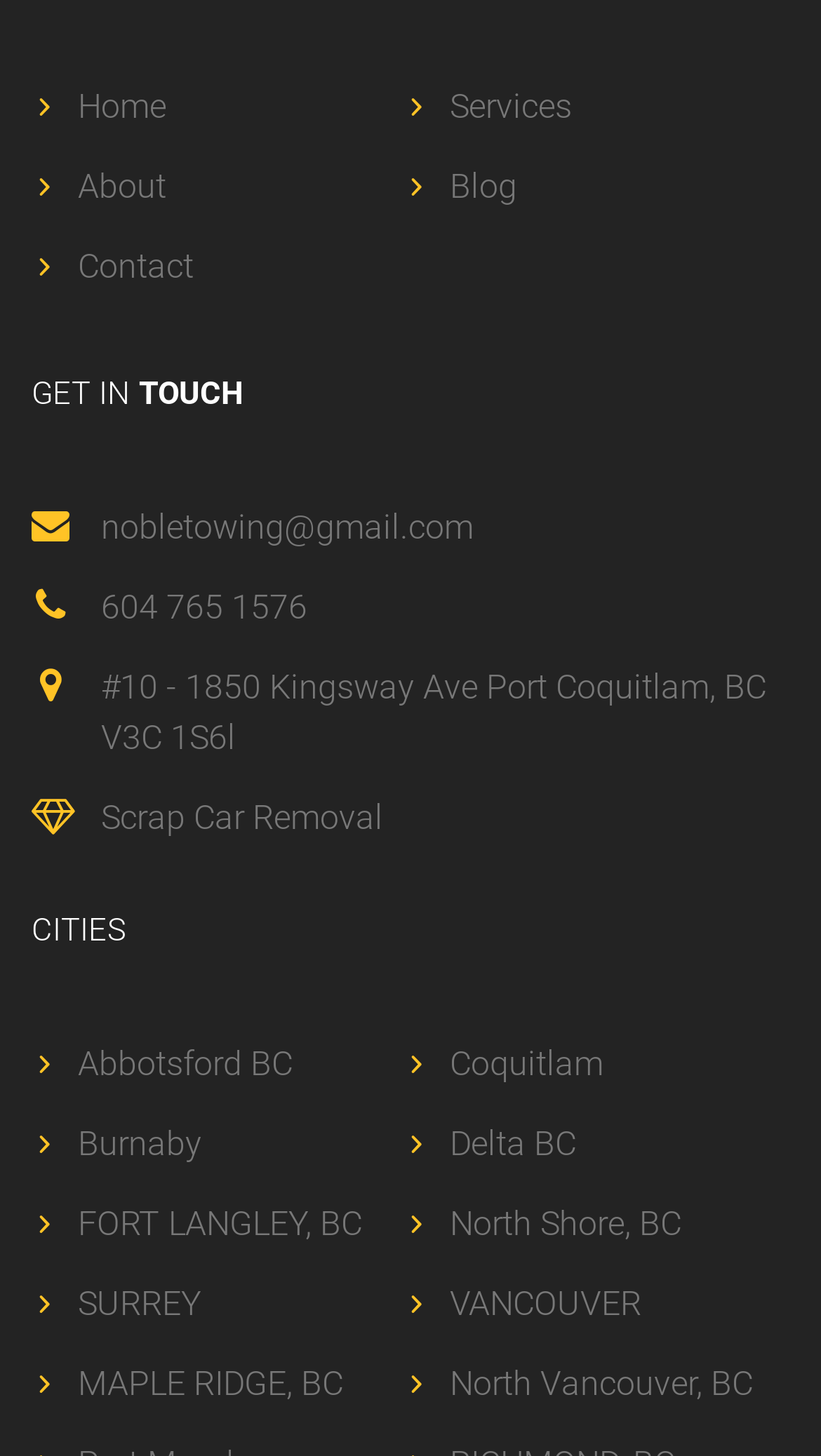What is the phone number to contact?
Give a comprehensive and detailed explanation for the question.

I found the phone number by looking at the 'GET IN TOUCH' section, where I saw a link with the text '604 765 1576'.